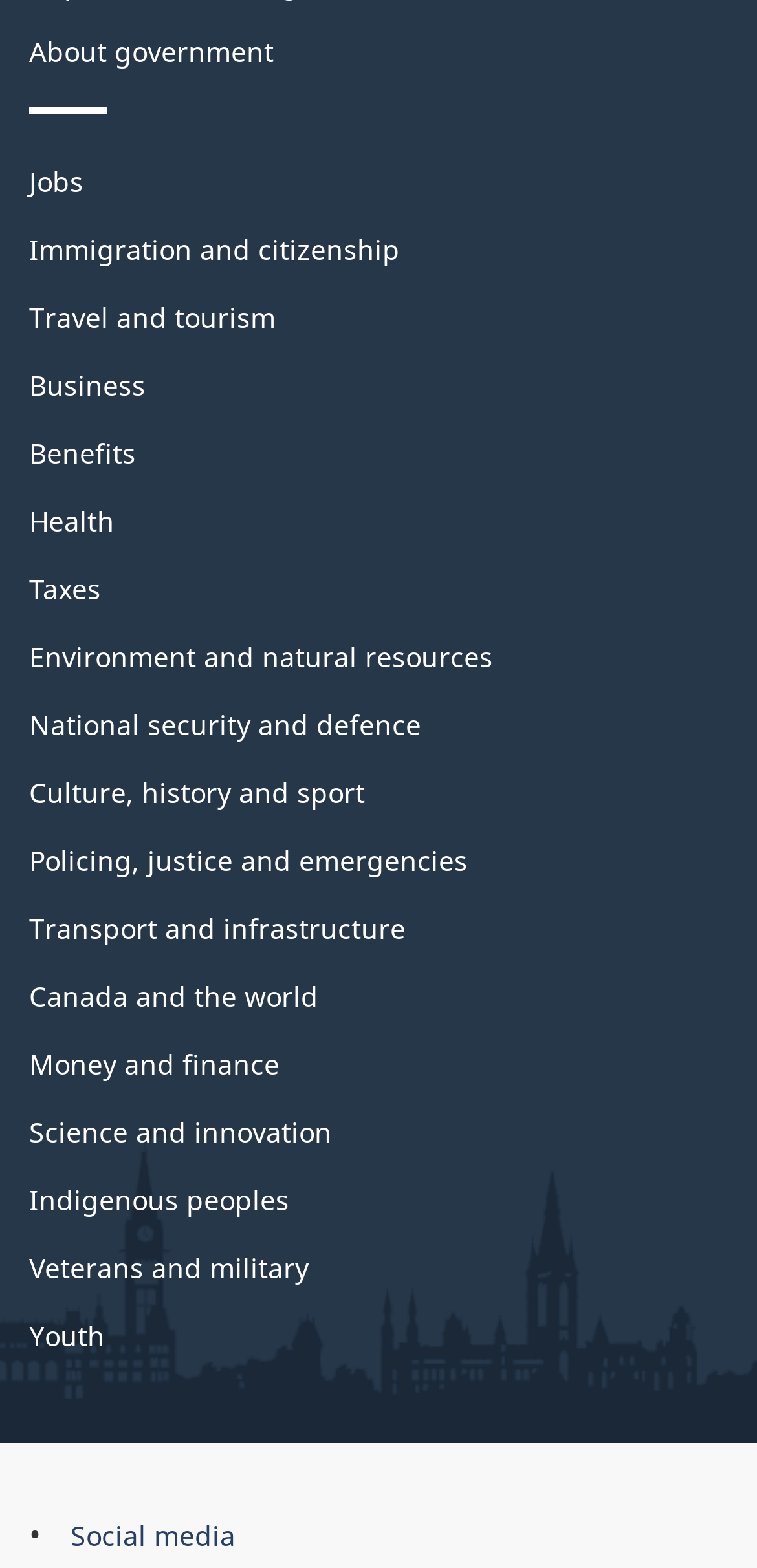Please answer the following question using a single word or phrase: 
What is the second link in the navigation section?

Immigration and citizenship